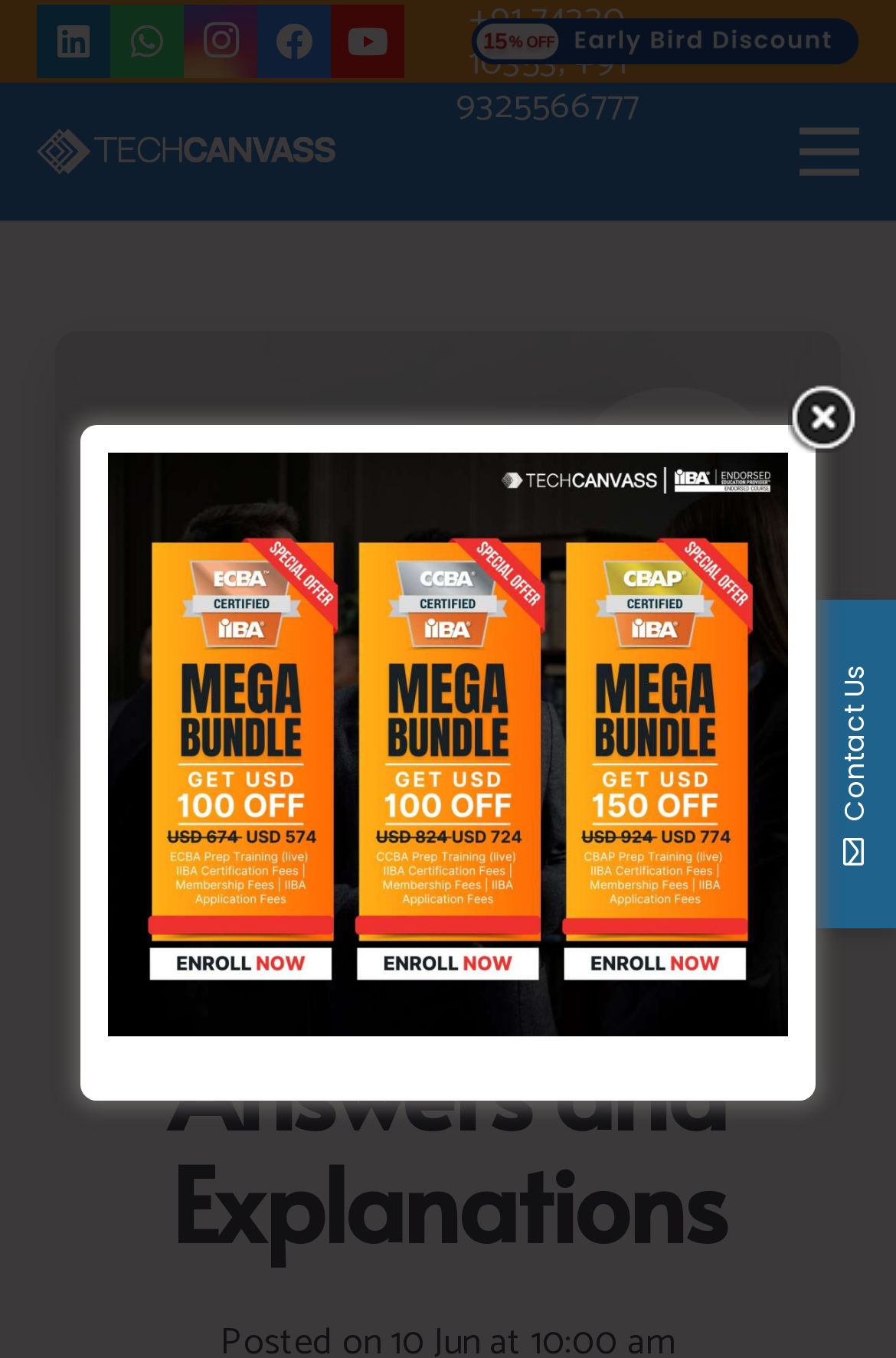Please find the top heading of the webpage and generate its text.

ECBA Sample Questions with Answers and Explanations